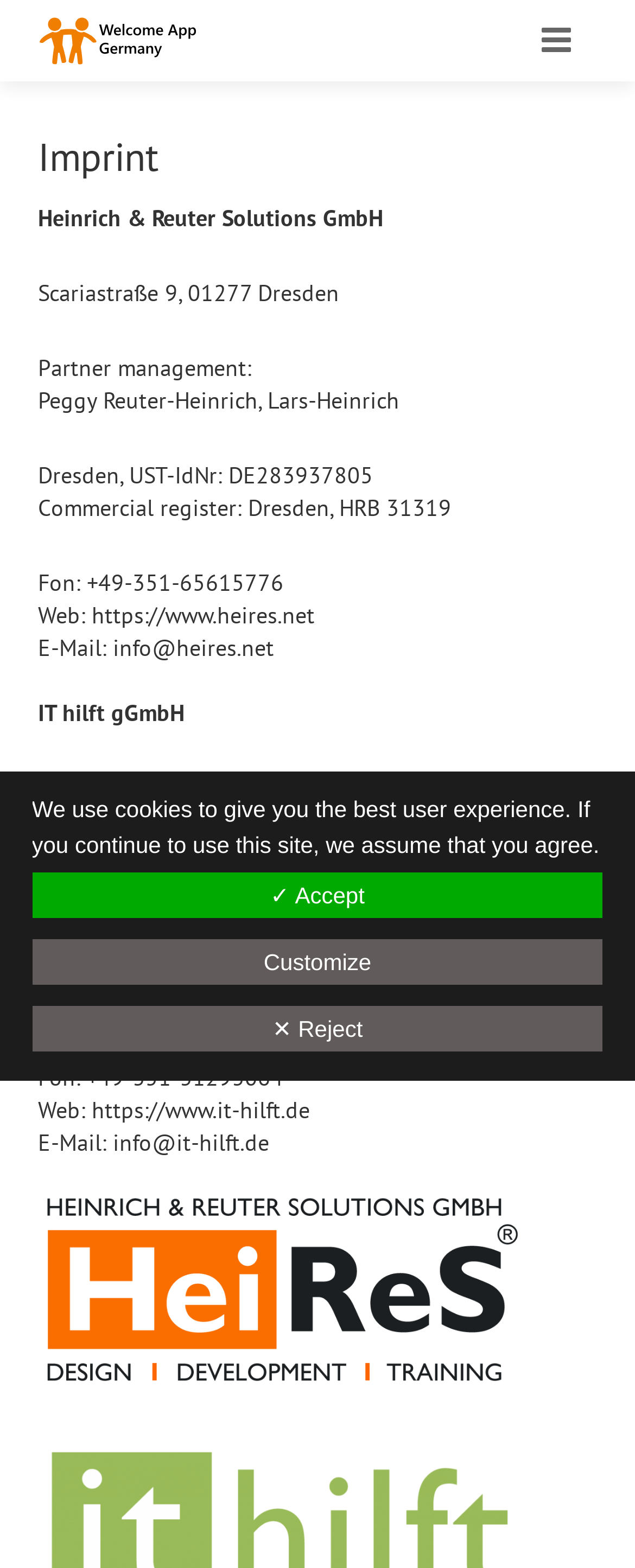Select the bounding box coordinates of the element I need to click to carry out the following instruction: "Click THE CONCEPT".

[0.06, 0.101, 0.94, 0.149]